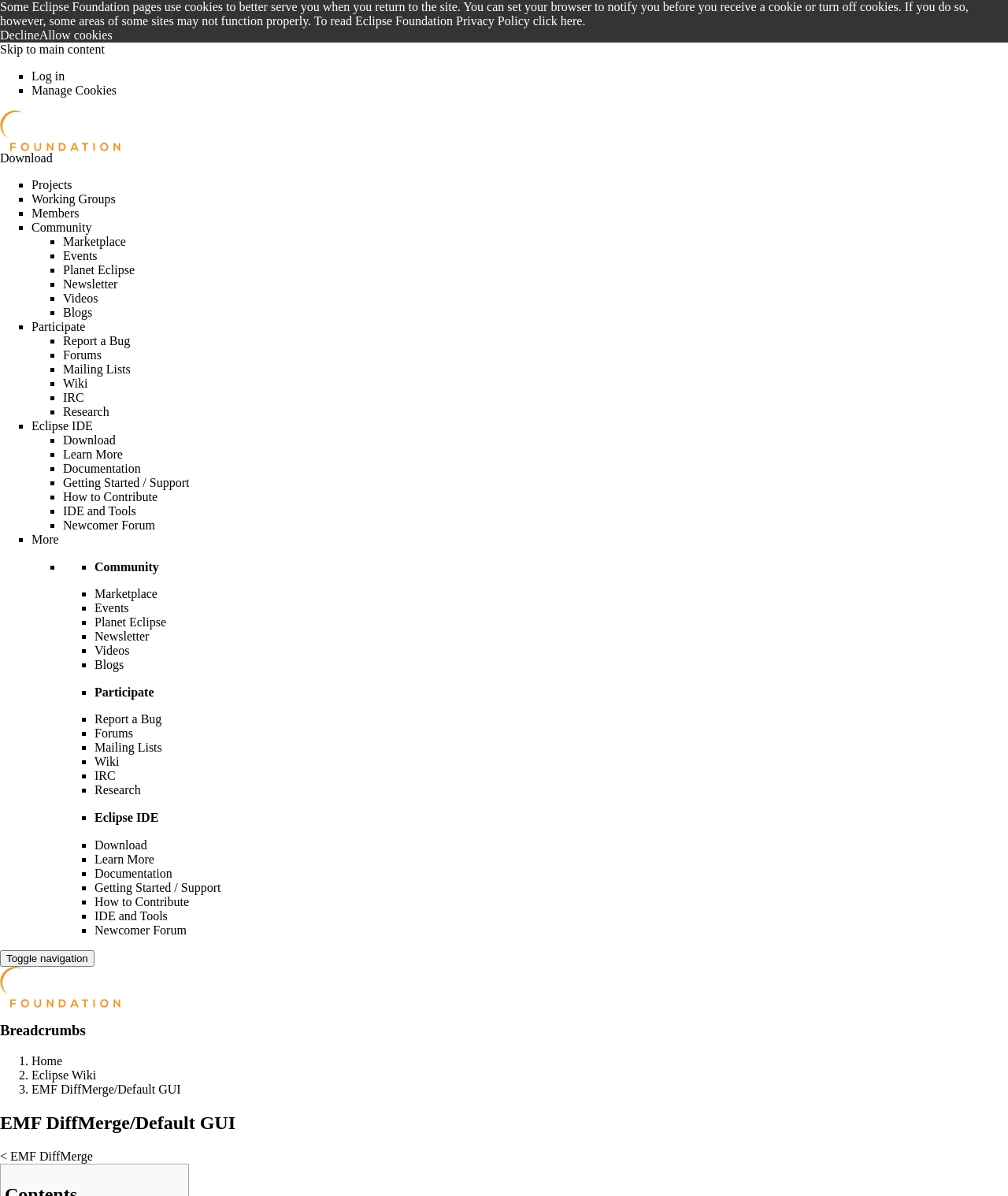What is the purpose of the 'cookieconsent' dialog?
Using the picture, provide a one-word or short phrase answer.

To set cookie preferences